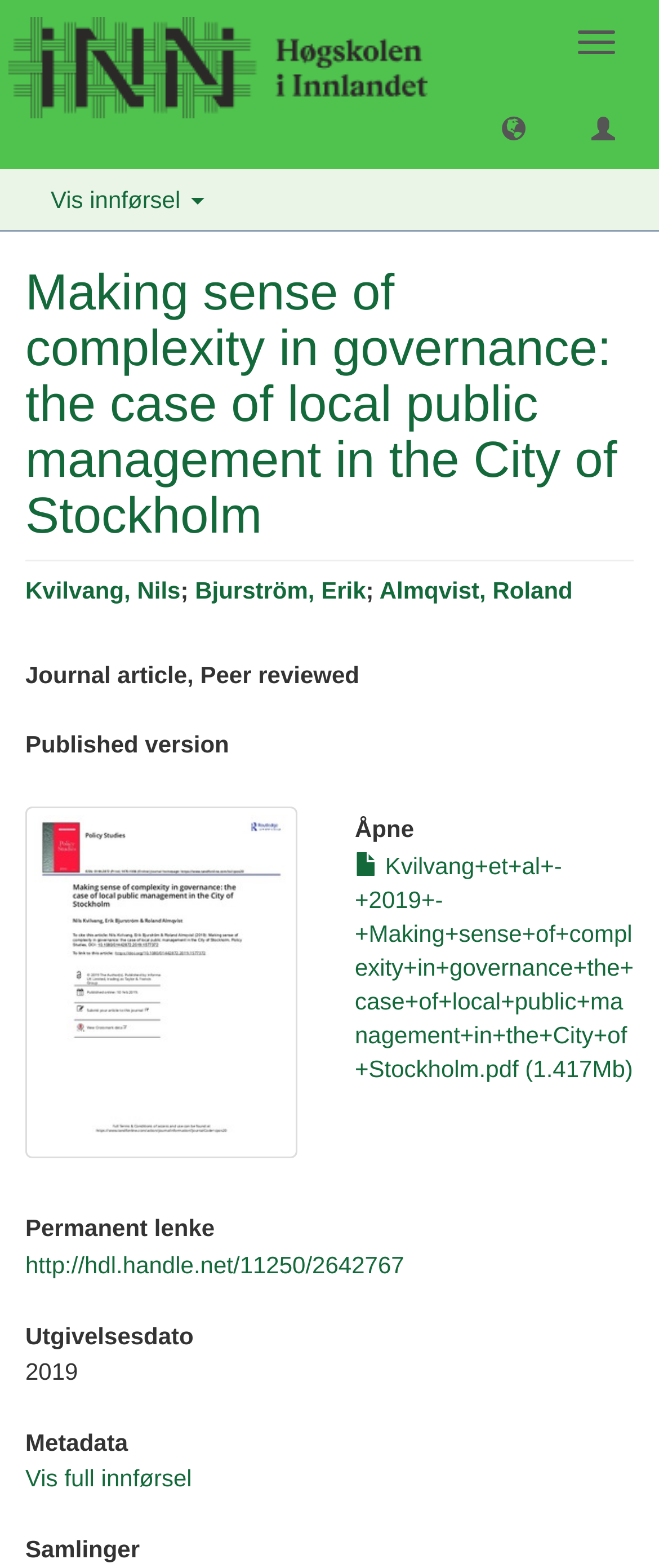Please provide a comprehensive answer to the question below using the information from the image: What is the file size of the PDF?

I found the link with the text 'Kvilvang+et+al+-+2019+-+Making+sense+of+complexity+in+governance+the+case+of+local+public+management+in+the+City+of+Stockholm.pdf (1.417Mb)', which indicates the file size of the PDF is 1.417Mb.